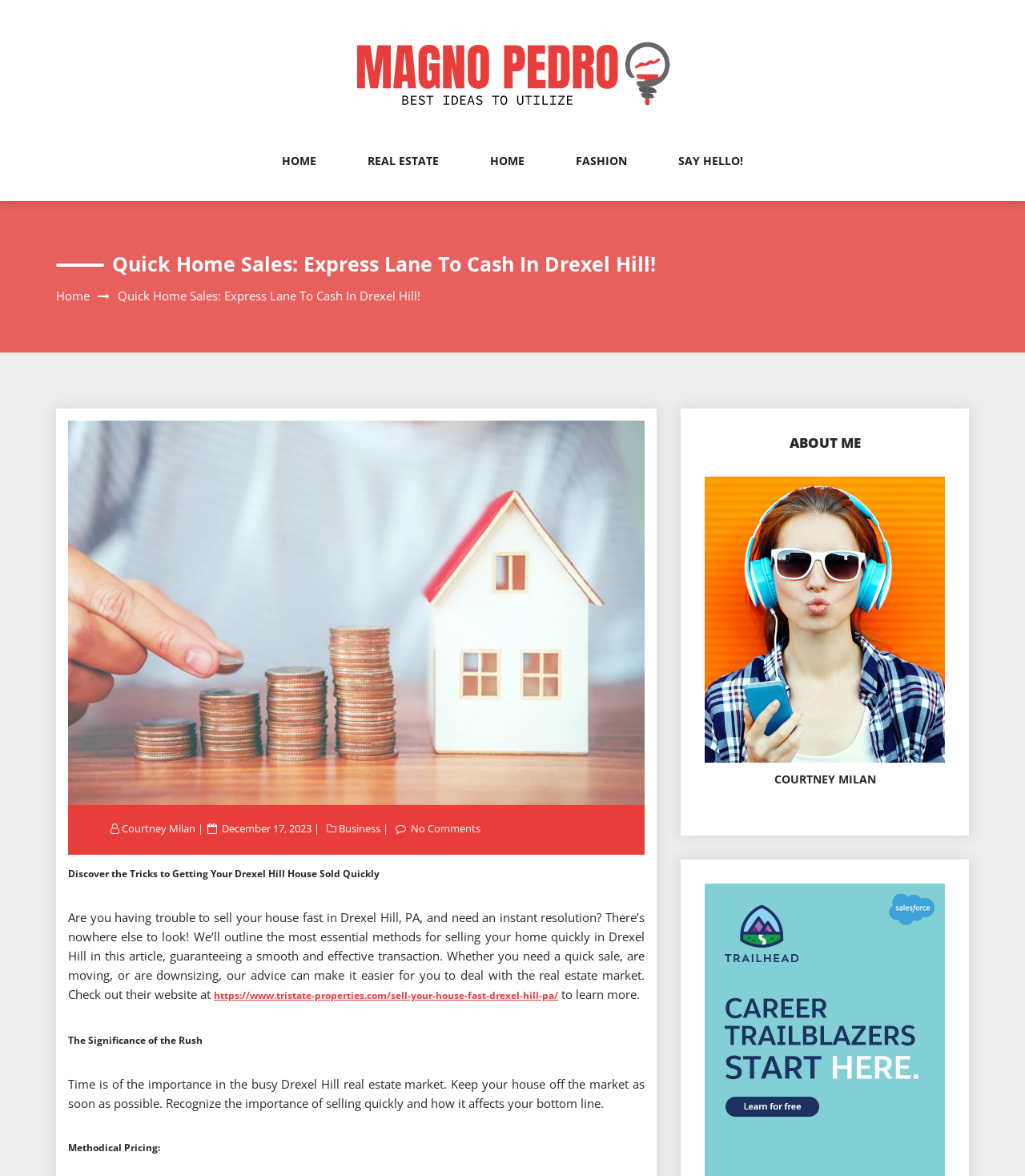Determine the bounding box coordinates for the element that should be clicked to follow this instruction: "View the 'Quick Home Sales' image". The coordinates should be given as four float numbers between 0 and 1, in the format [left, top, right, bottom].

[0.066, 0.358, 0.629, 0.684]